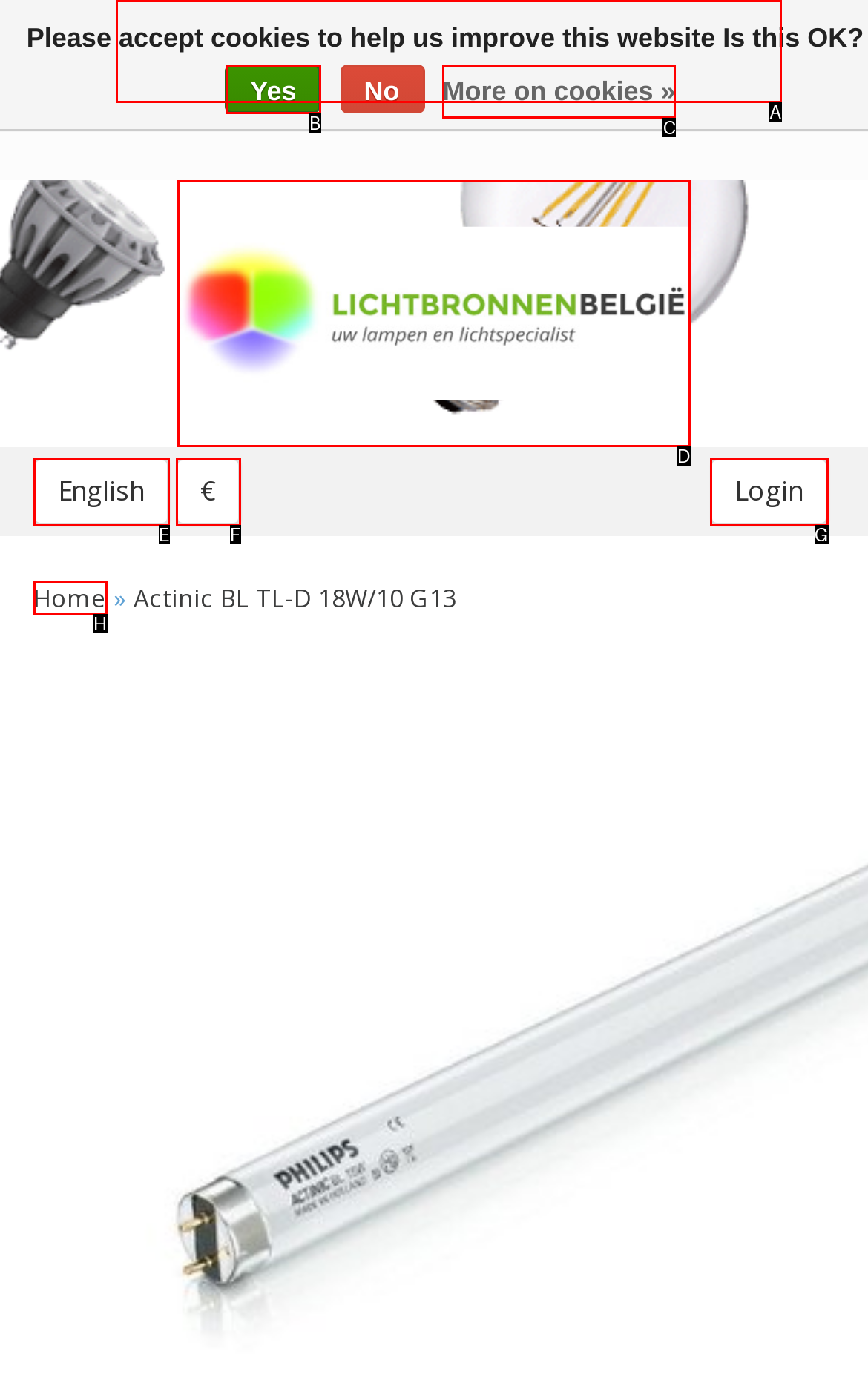What option should you select to complete this task: go to Lamp Belgie? Indicate your answer by providing the letter only.

D